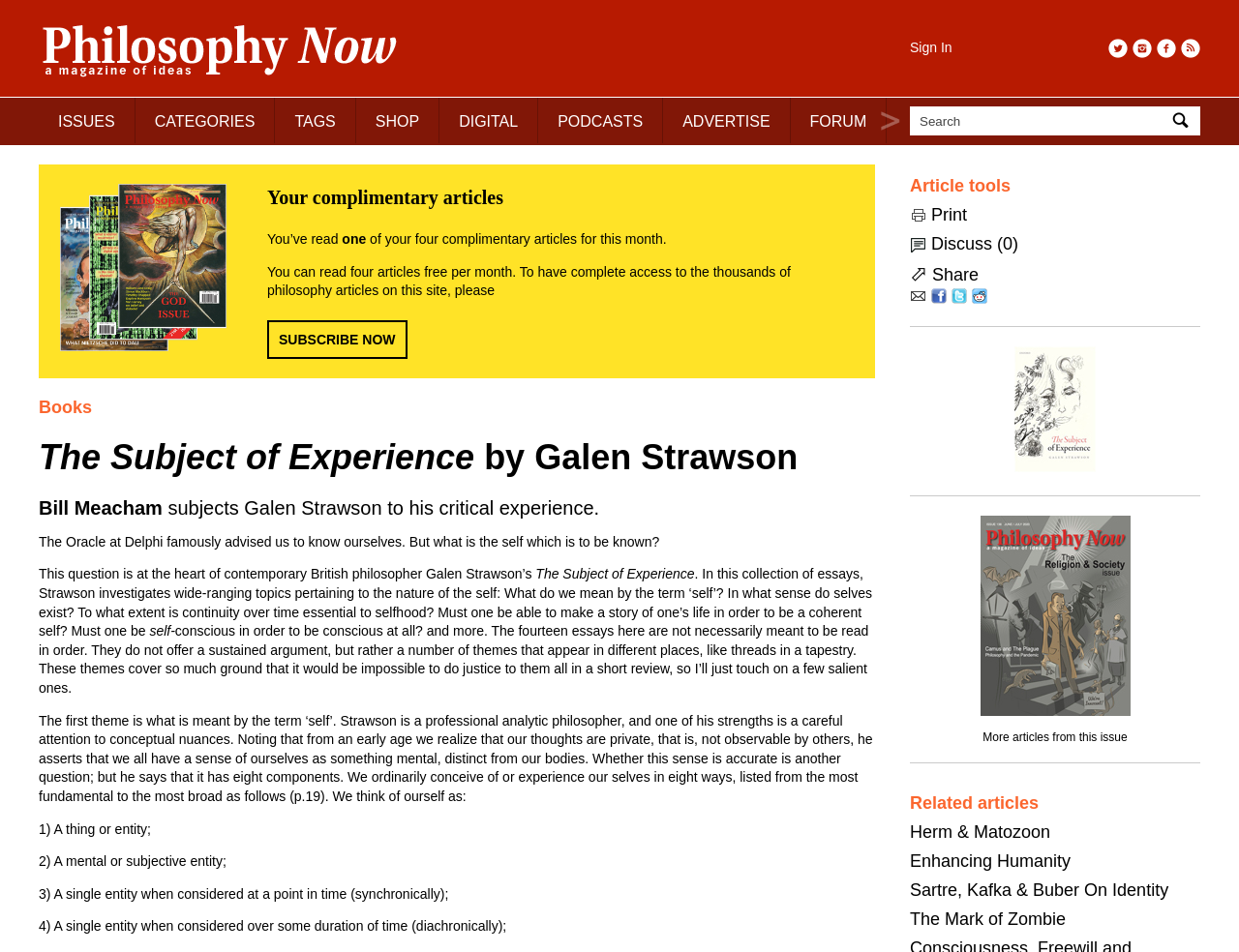What is the title of the book being reviewed?
Based on the image, please offer an in-depth response to the question.

I found the title of the book by looking at the heading 'The Subject of Experience by Galen Strawson' and the image with the same title. The book is being reviewed in this article, and the title is mentioned multiple times in the text.